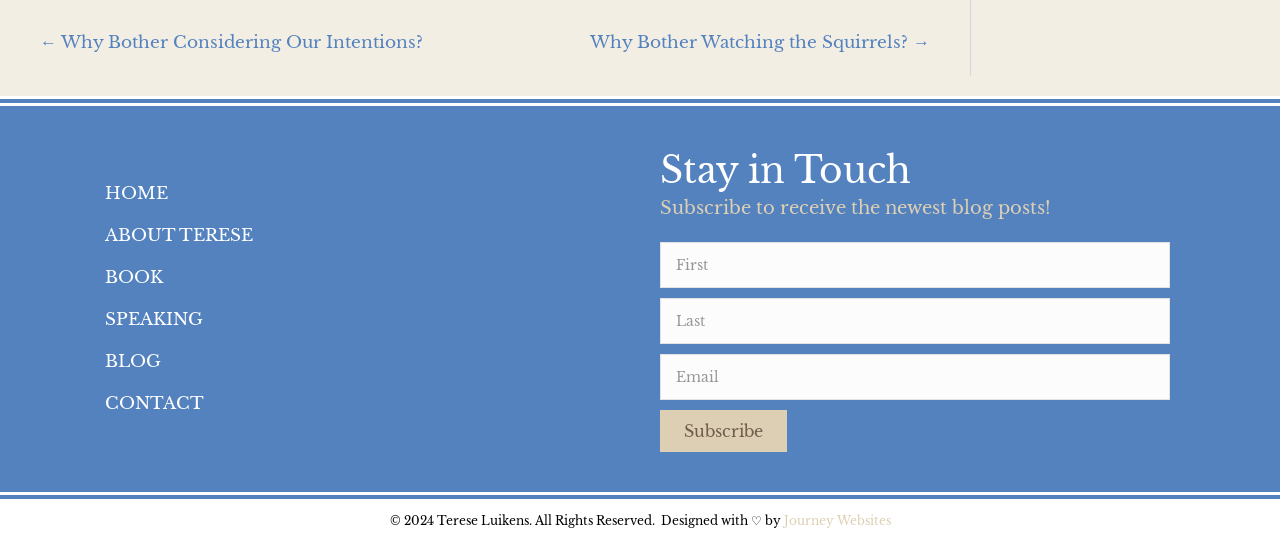Please locate the bounding box coordinates of the element that needs to be clicked to achieve the following instruction: "Visit the 'ABOUT TERESE' page". The coordinates should be four float numbers between 0 and 1, i.e., [left, top, right, bottom].

[0.074, 0.403, 0.496, 0.472]